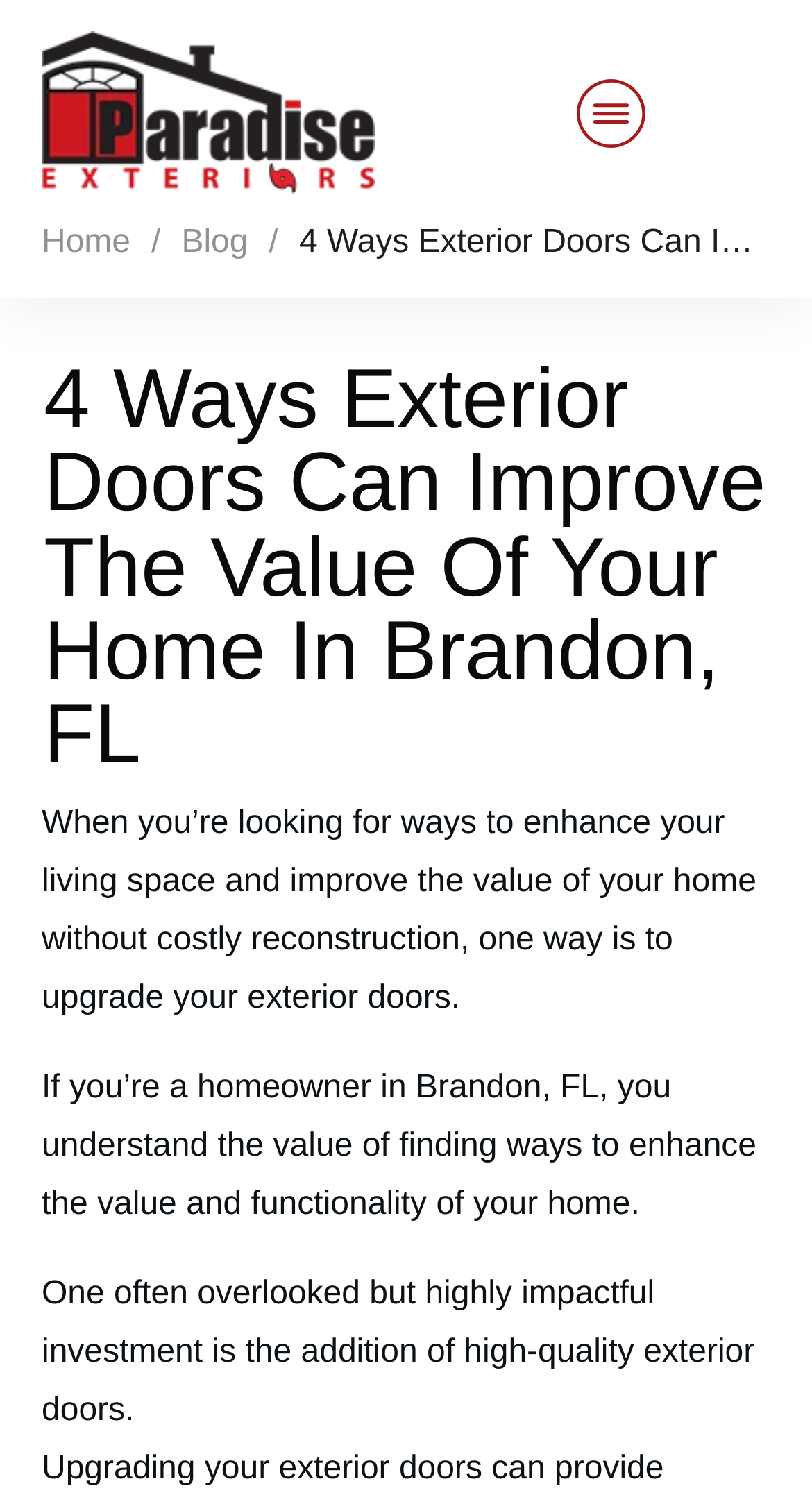What is the topic of the main content? Refer to the image and provide a one-word or short phrase answer.

Exterior doors